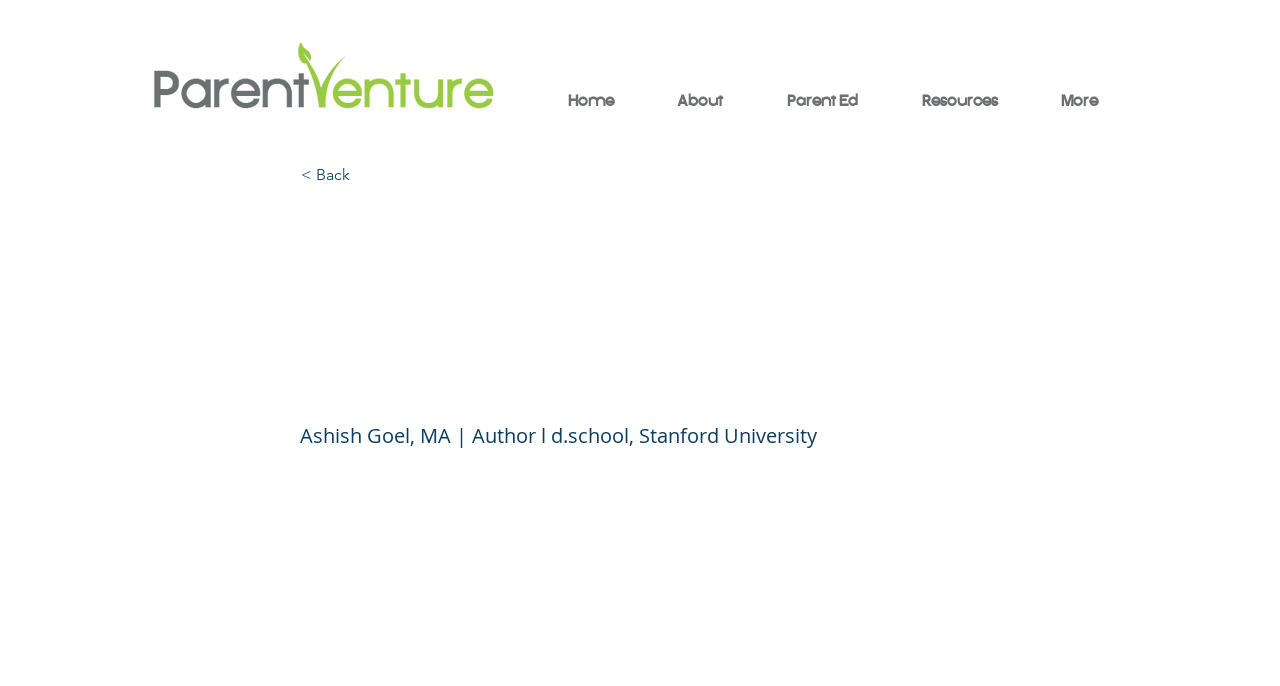Look at the image and answer the question in detail:
What is the text of the back link?

I found the answer by looking at the link element with the text '< Back'. This element is located below the main heading and has the bounding box coordinates [0.235, 0.226, 0.338, 0.284].